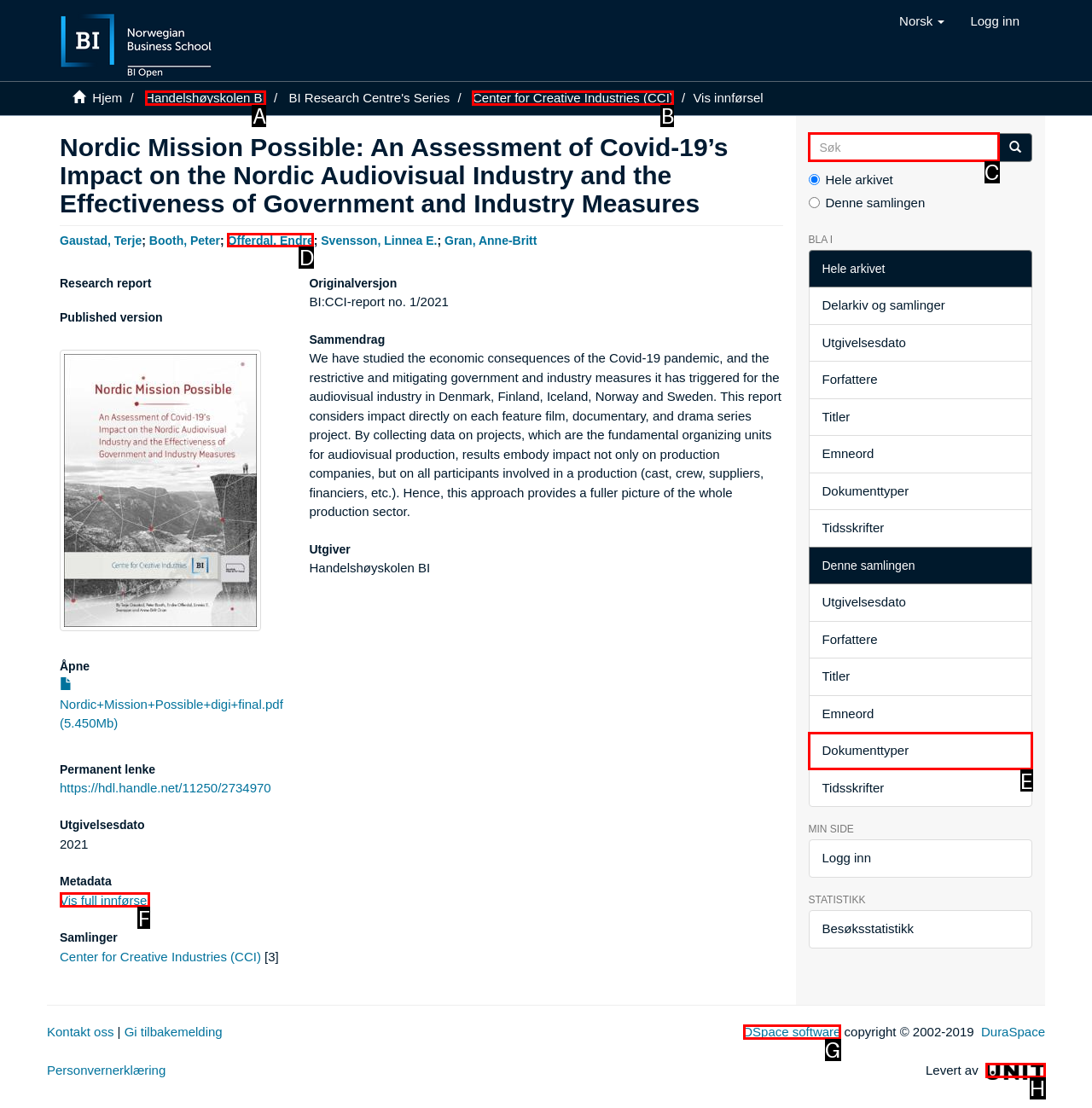Select the HTML element that corresponds to the description: parent_node: Levert av title="Unit". Answer with the letter of the matching option directly from the choices given.

H